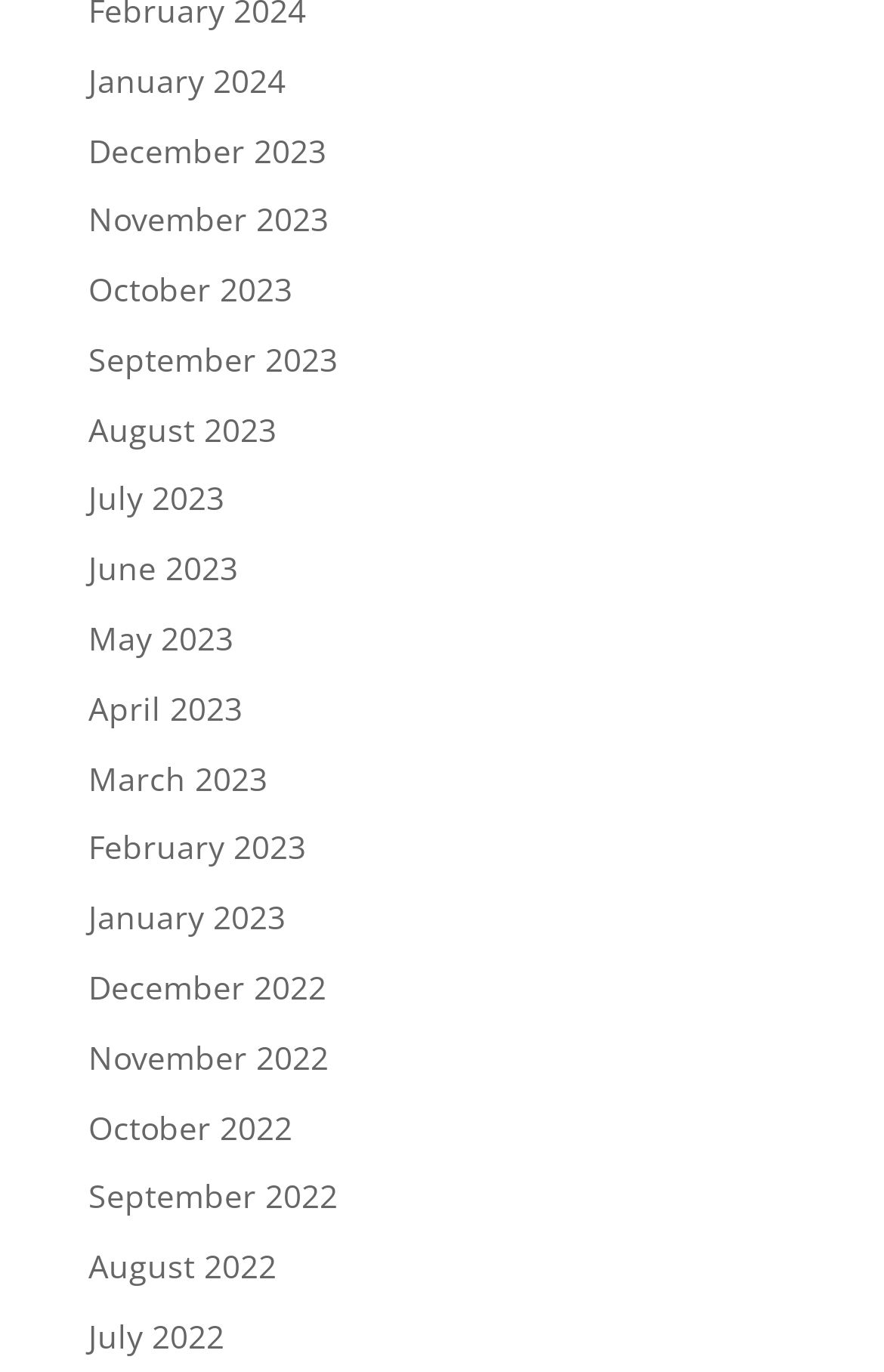Answer the question briefly using a single word or phrase: 
How many links are there in total?

24